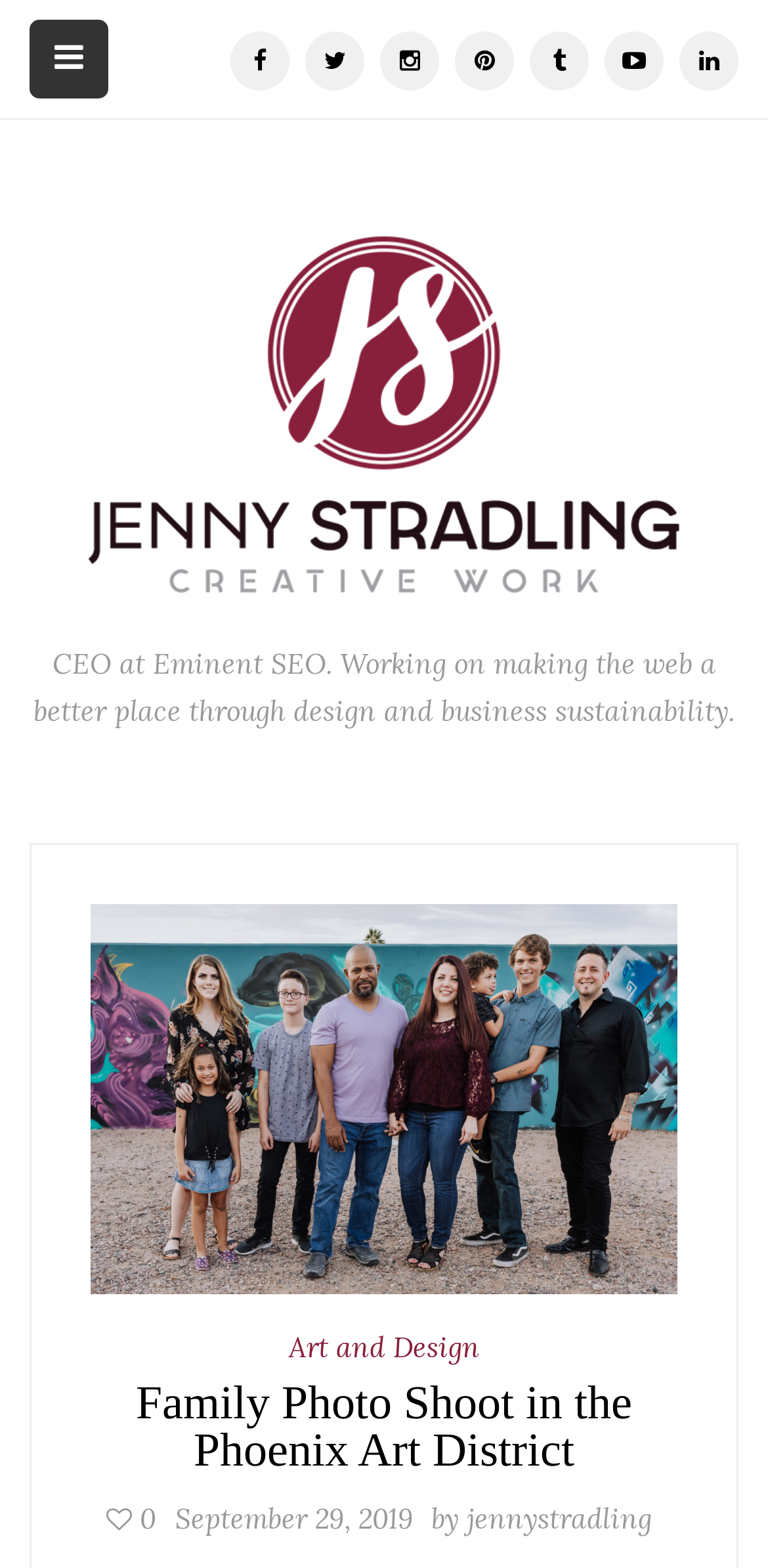Can you give a comprehensive explanation to the question given the content of the image?
How many social media links are there?

I counted the number of link elements with Unicode characters (e.g. '', '', etc.) located at the top of the webpage, which are likely social media links.